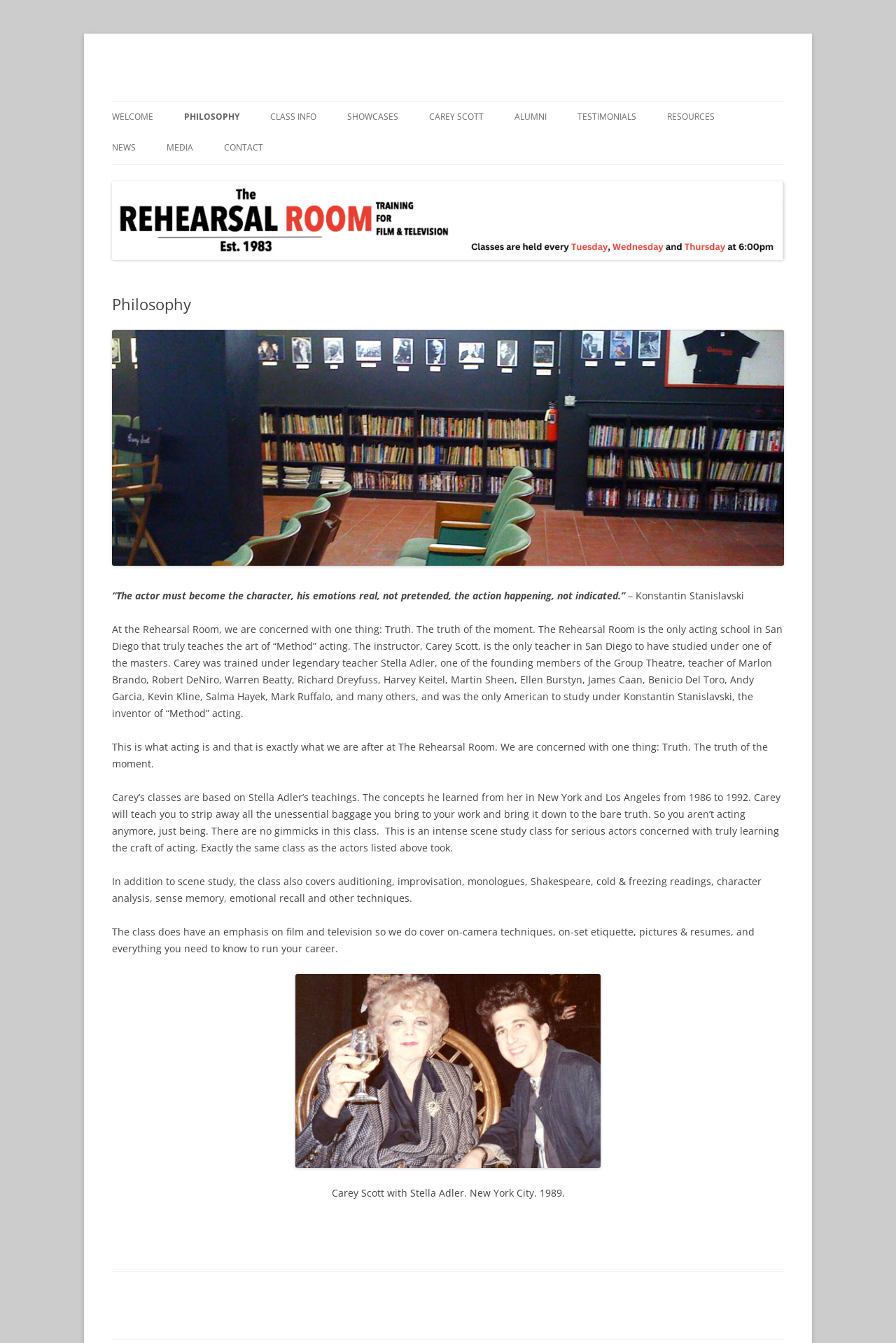Please identify the coordinates of the bounding box for the clickable region that will accomplish this instruction: "Click the 'Home' link".

None